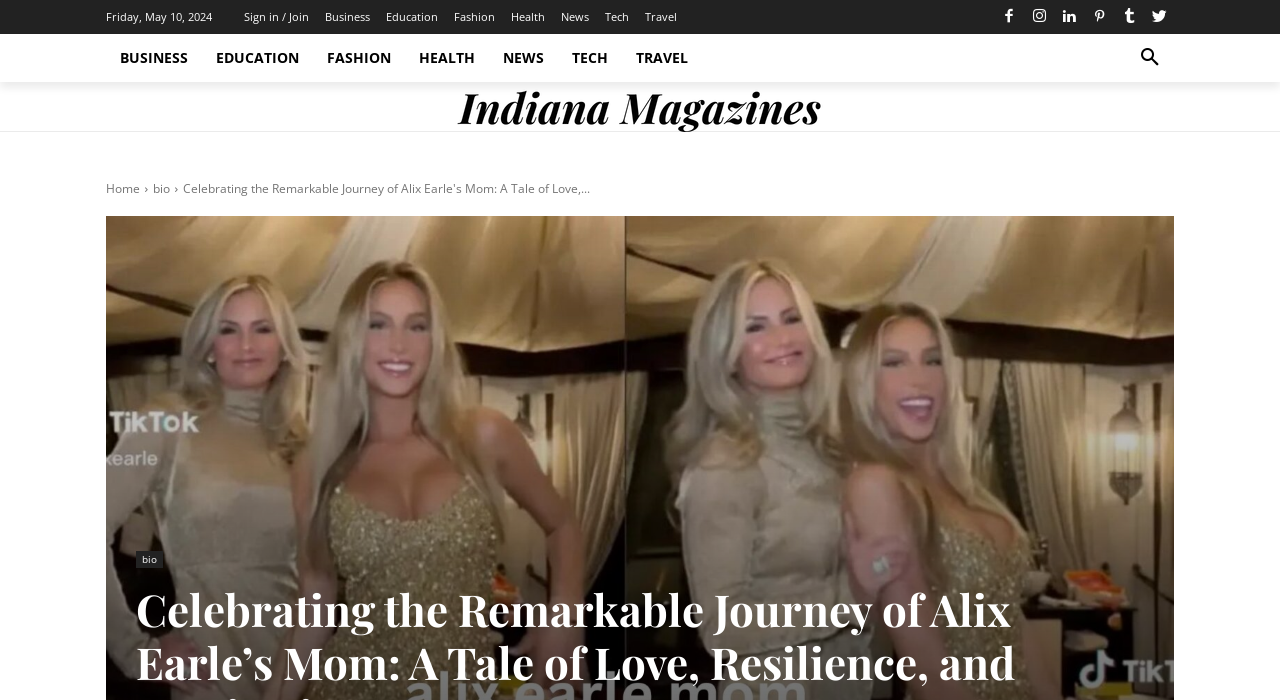Identify the bounding box coordinates of the clickable section necessary to follow the following instruction: "Go to the 'Business' category". The coordinates should be presented as four float numbers from 0 to 1, i.e., [left, top, right, bottom].

[0.254, 0.015, 0.289, 0.031]